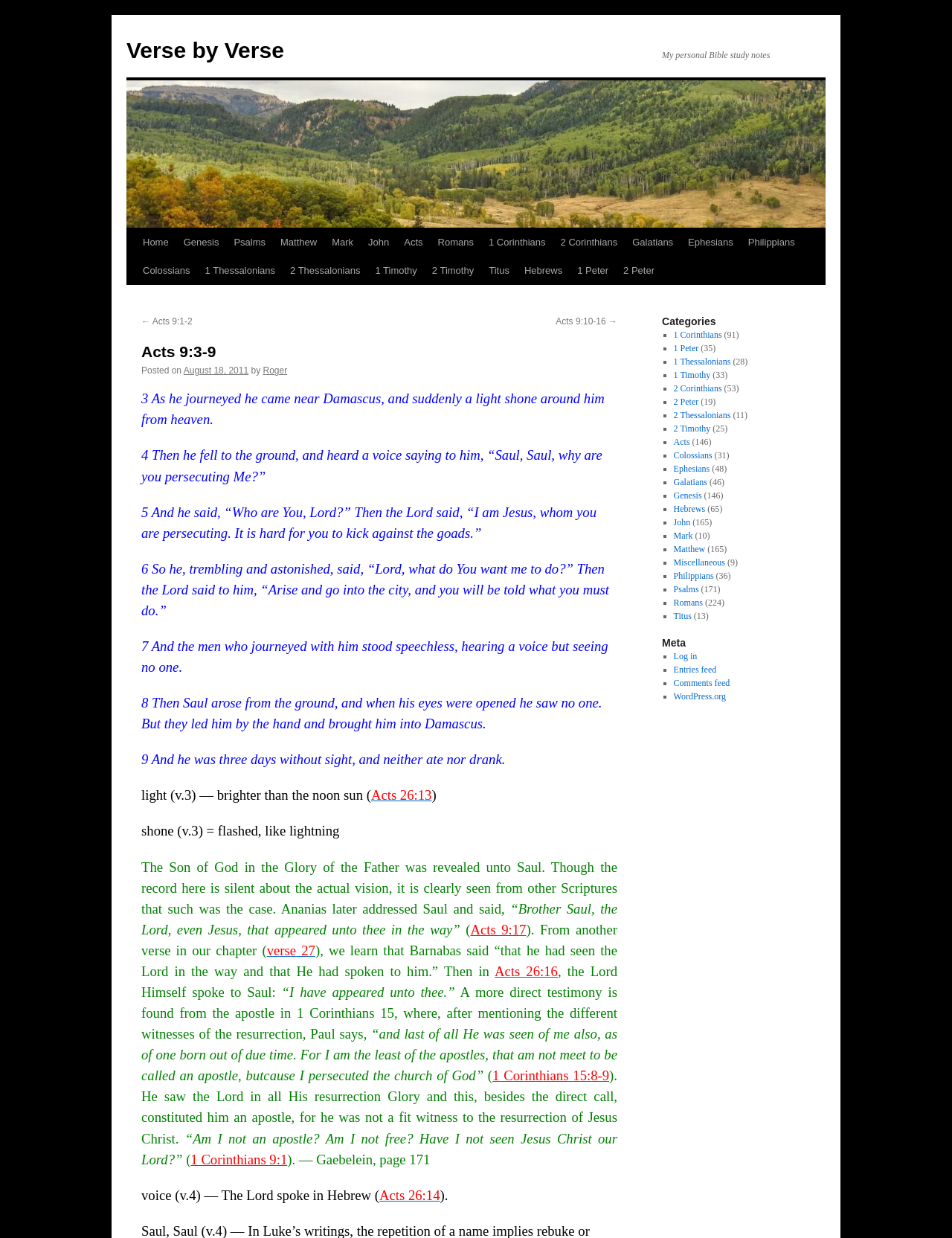Determine the bounding box coordinates for the area you should click to complete the following instruction: "Click on the 'Acts 9:1-2' link".

[0.148, 0.255, 0.202, 0.264]